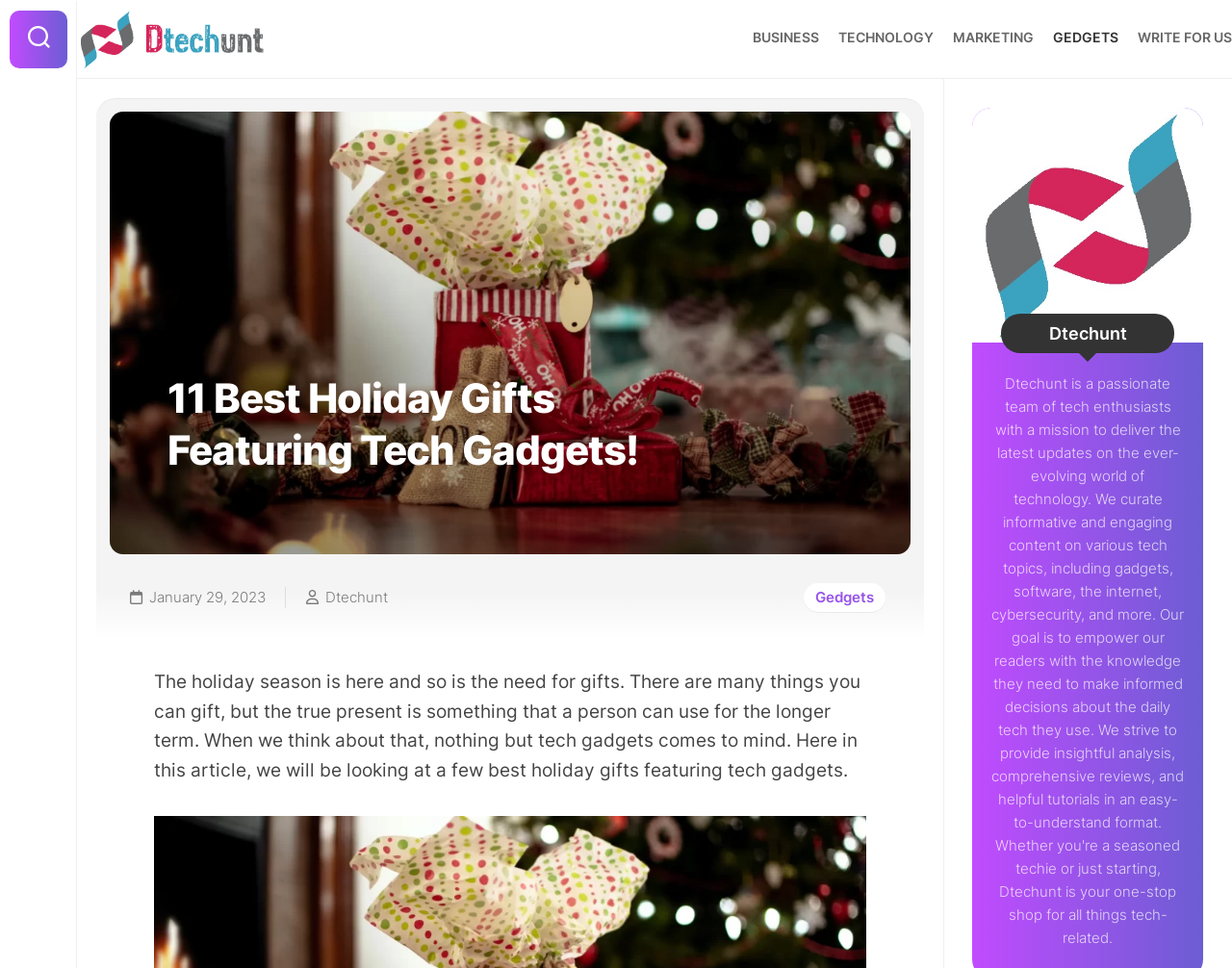Specify the bounding box coordinates of the region I need to click to perform the following instruction: "Visit the GEDGETS page". The coordinates must be four float numbers in the range of 0 to 1, i.e., [left, top, right, bottom].

[0.652, 0.602, 0.719, 0.633]